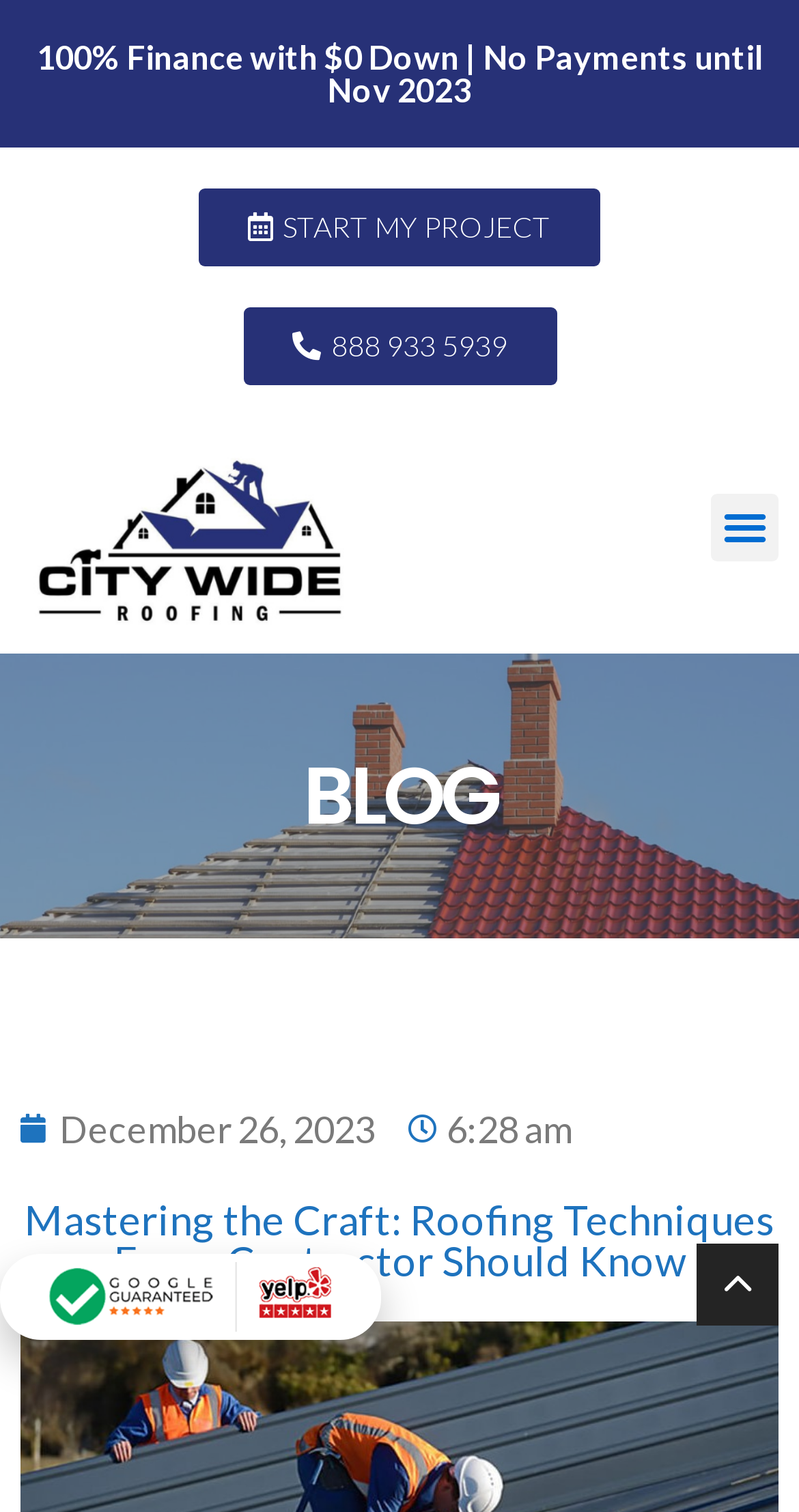Locate the UI element described by Menu and provide its bounding box coordinates. Use the format (top-left x, top-left y, bottom-right x, bottom-right y) with all values as floating point numbers between 0 and 1.

[0.89, 0.326, 0.974, 0.371]